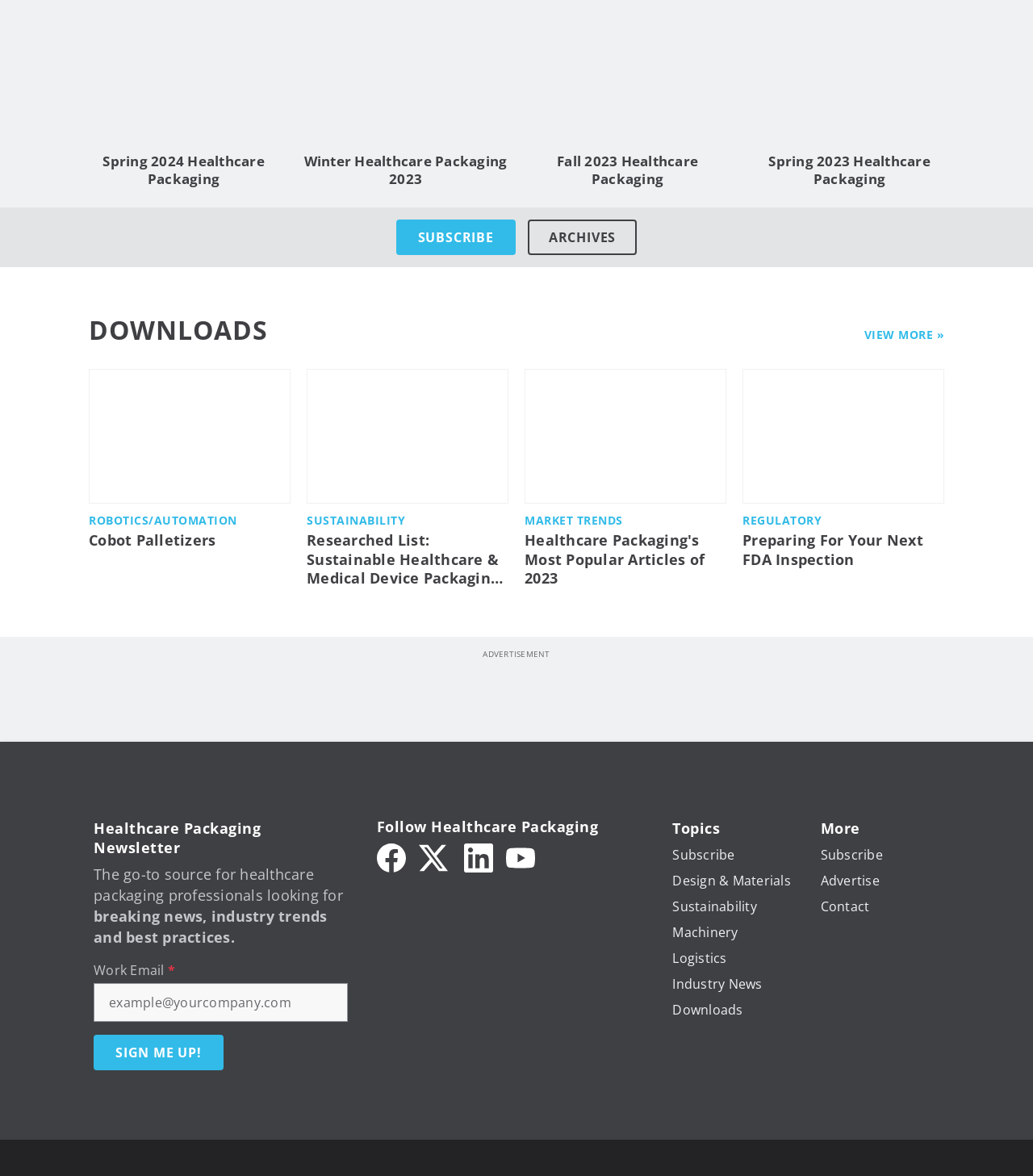Answer this question in one word or a short phrase: How can users subscribe to the newsletter?

By filling out the form in the footer